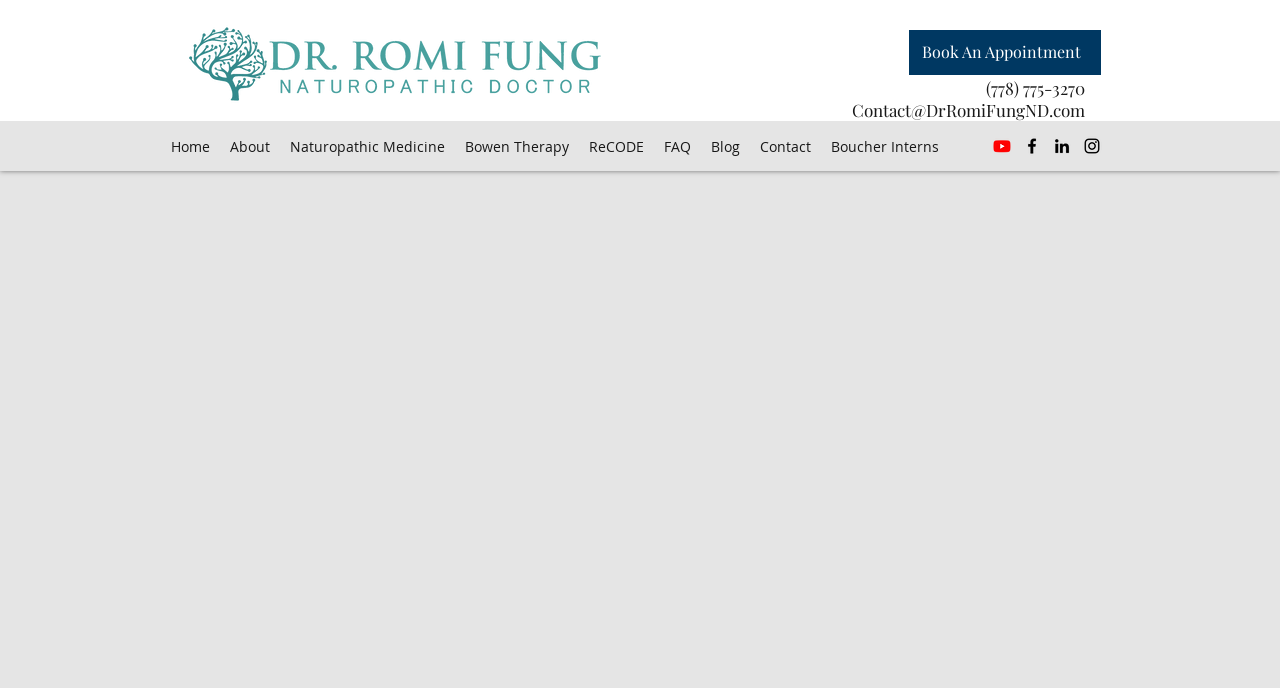Provide the bounding box coordinates for the specified HTML element described in this description: "FAQ". The coordinates should be four float numbers ranging from 0 to 1, in the format [left, top, right, bottom].

[0.511, 0.135, 0.548, 0.292]